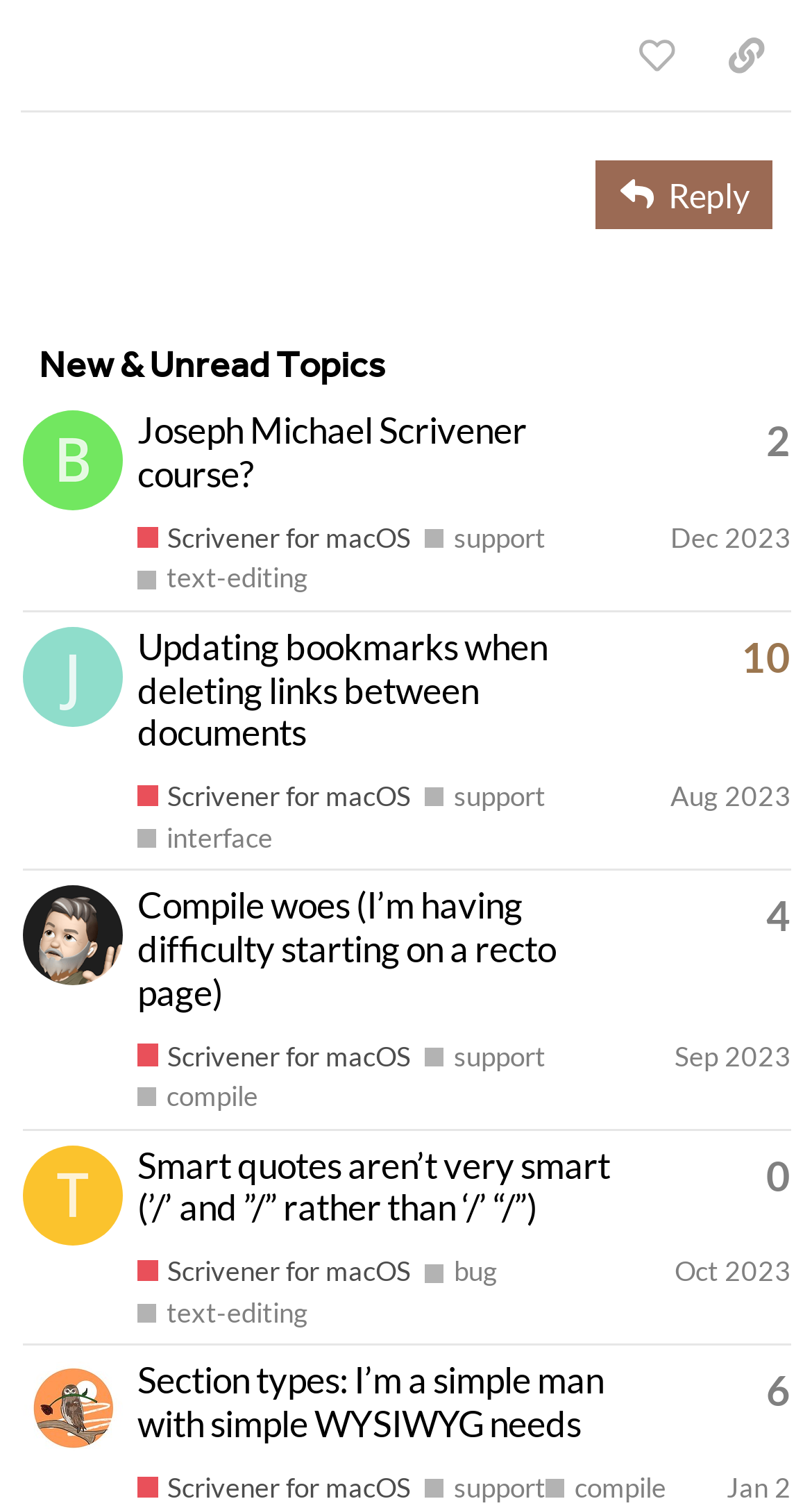What is the name of the user who posted the topic 'Smart quotes aren’t very smart'?
Provide a detailed and well-explained answer to the question.

I found the topic 'Smart quotes aren’t very smart' and looked for the link that describes the user who posted it, which says 'tb2thee's profile, latest poster'.